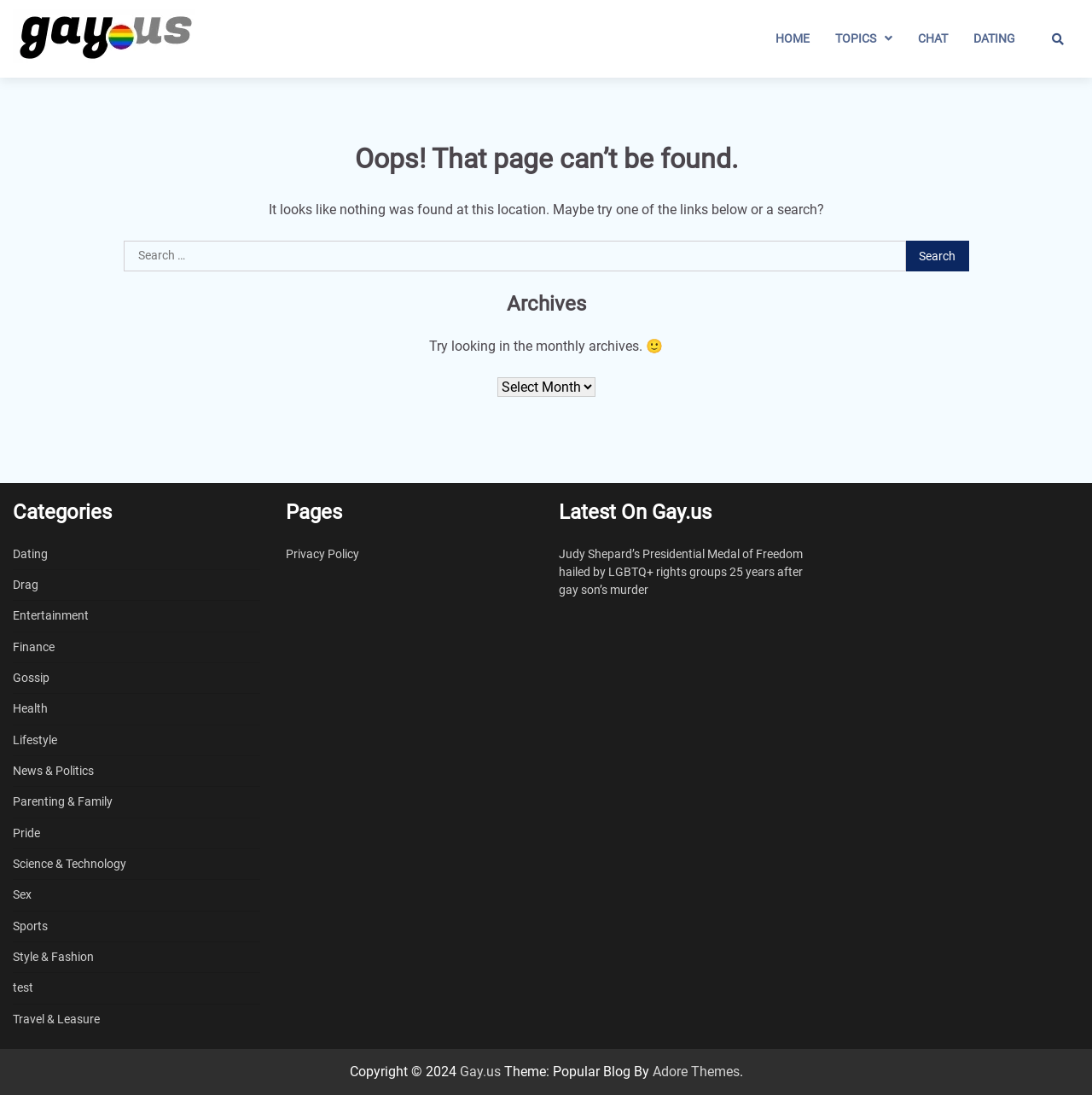How many links are under the 'Pages' heading?
From the details in the image, answer the question comprehensively.

I looked under the 'Pages' heading and found only one link, which is 'Privacy Policy'.